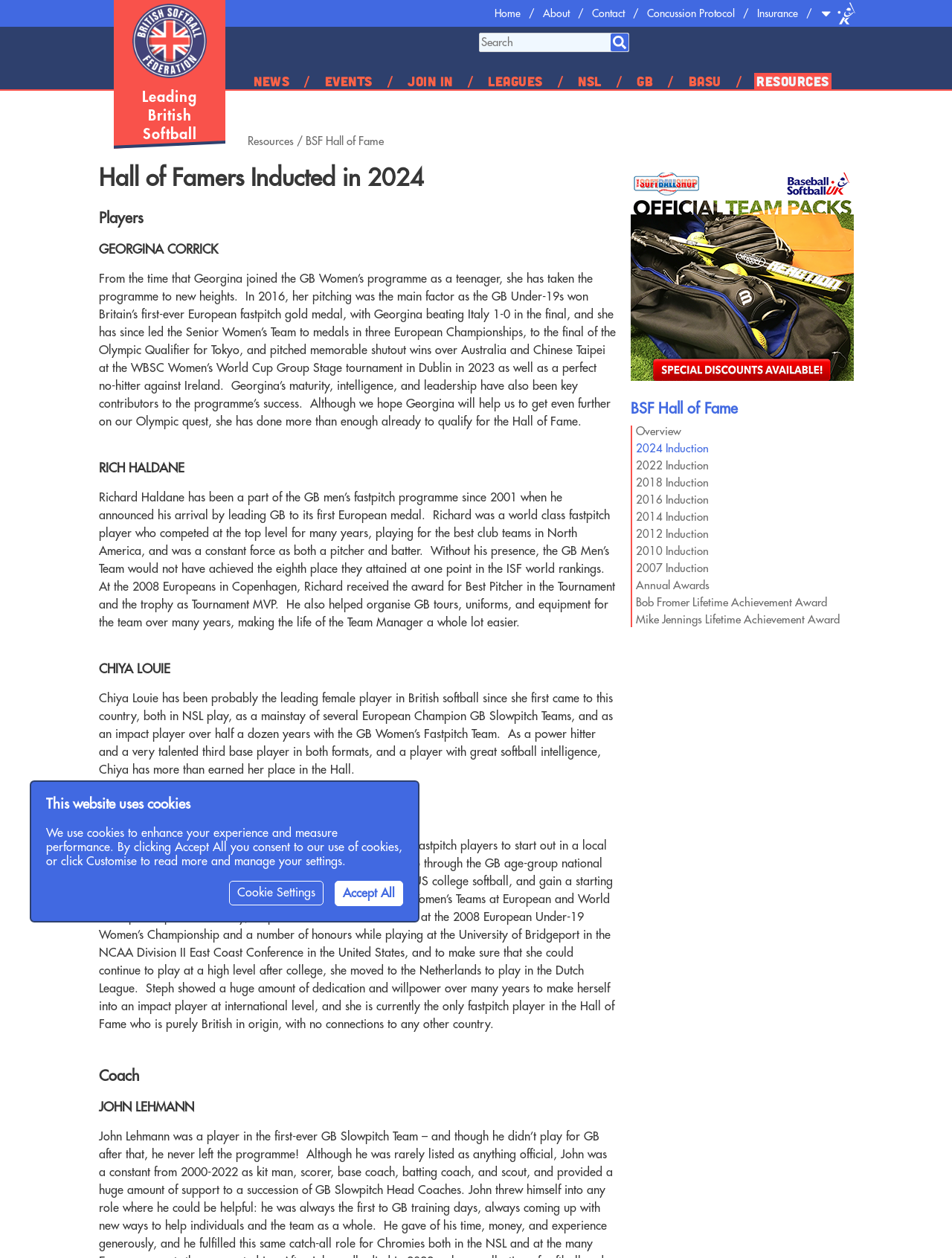What is the name of the organization?
Using the image provided, answer with just one word or phrase.

British Softball Federation